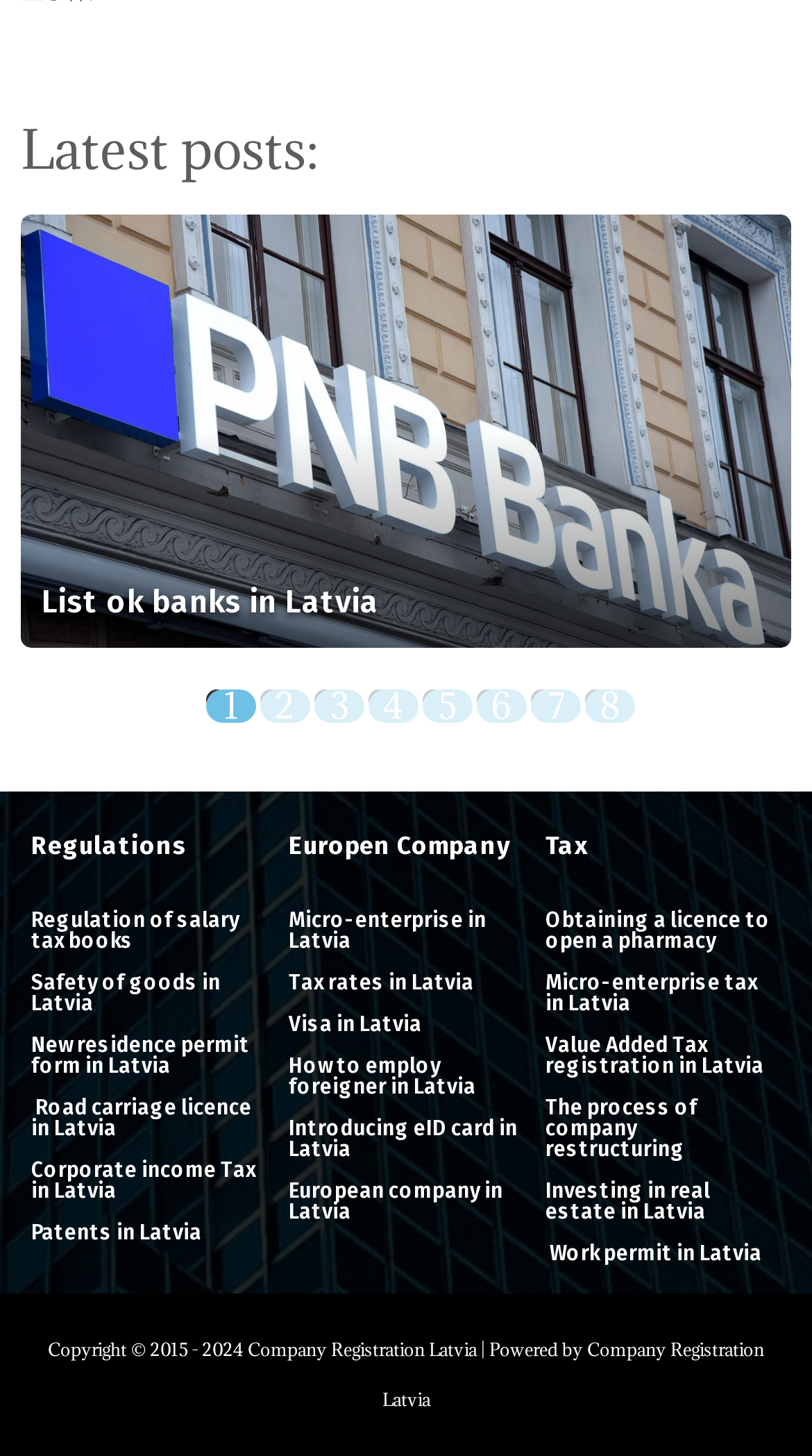Please provide the bounding box coordinates for the element that needs to be clicked to perform the following instruction: "Explore 'European company in Latvia'". The coordinates should be given as four float numbers between 0 and 1, i.e., [left, top, right, bottom].

[0.355, 0.803, 0.645, 0.846]